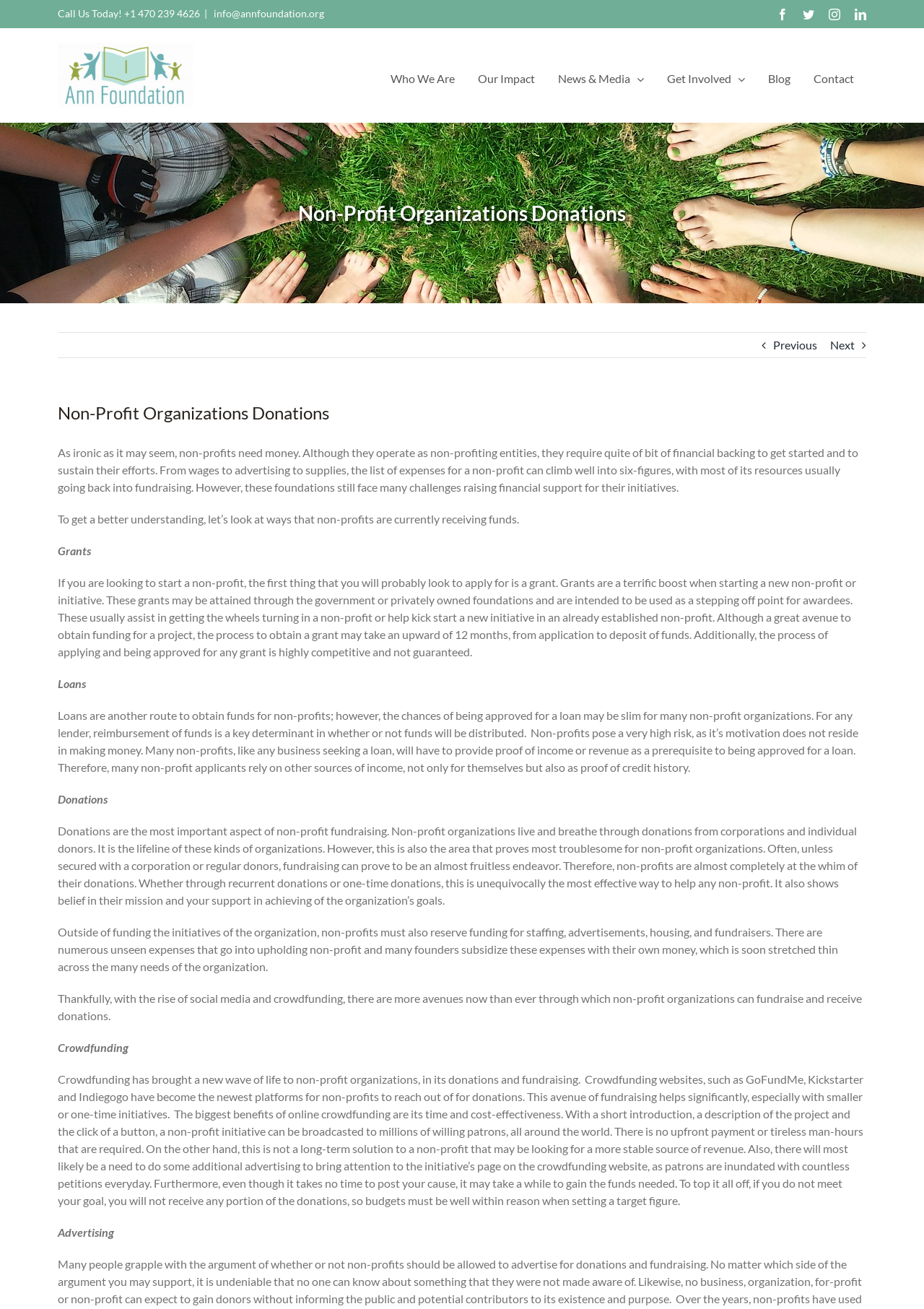Answer the following in one word or a short phrase: 
What is the phone number to call?

+1 470 239 4626